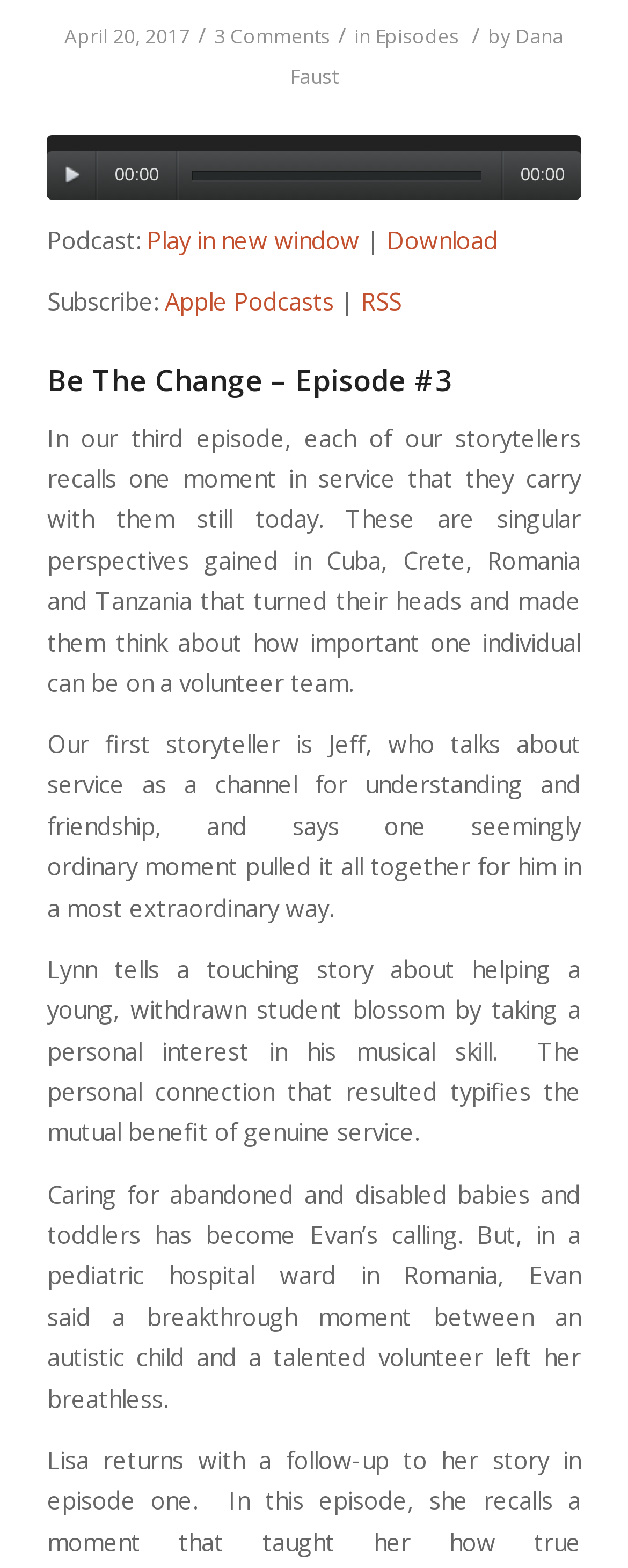Extract the bounding box coordinates for the HTML element that matches this description: "Apple Podcasts". The coordinates should be four float numbers between 0 and 1, i.e., [left, top, right, bottom].

[0.262, 0.181, 0.531, 0.202]